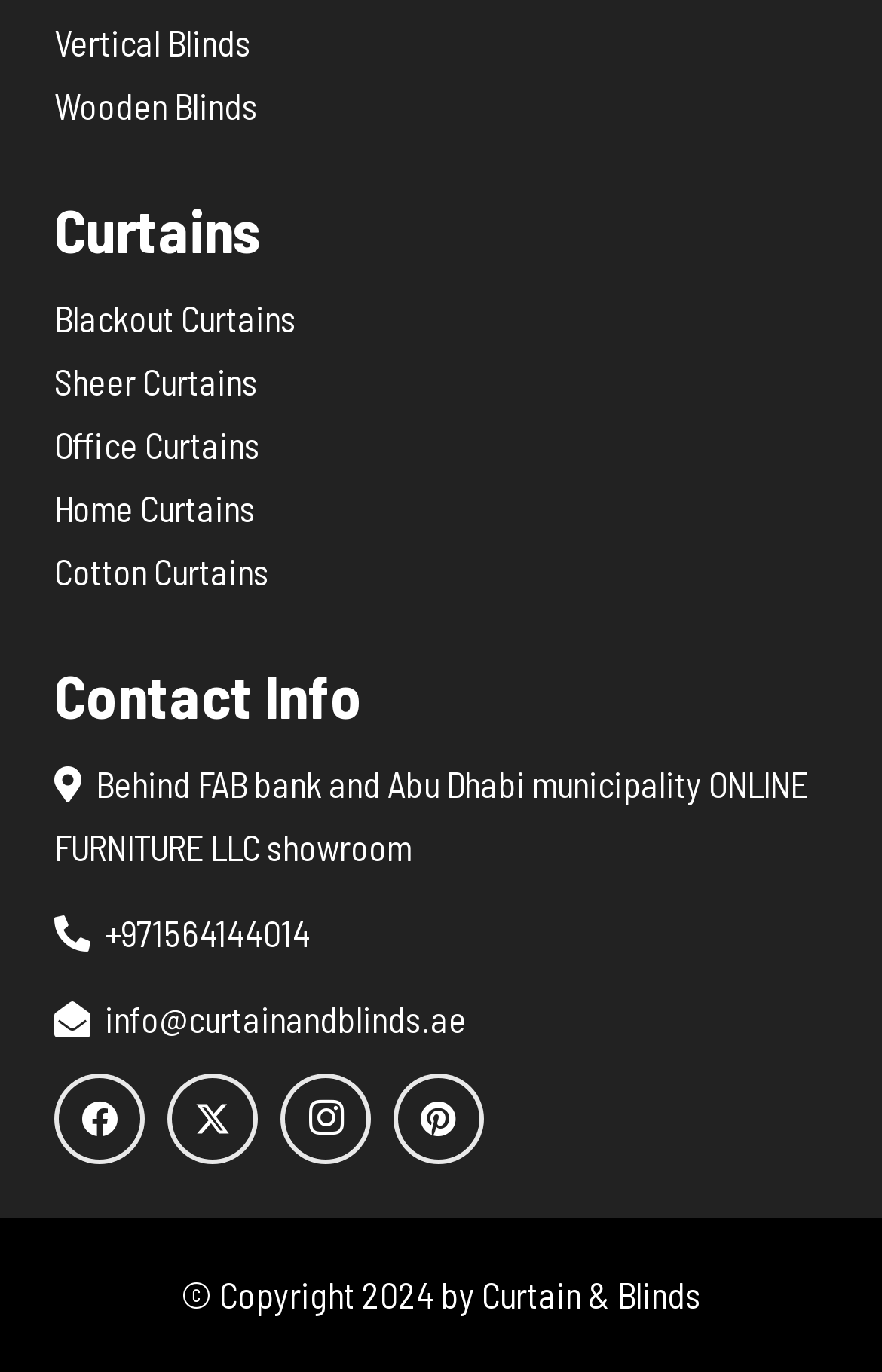Determine the bounding box coordinates of the clickable region to execute the instruction: "Call +971564144014". The coordinates should be four float numbers between 0 and 1, denoted as [left, top, right, bottom].

[0.062, 0.665, 0.352, 0.696]